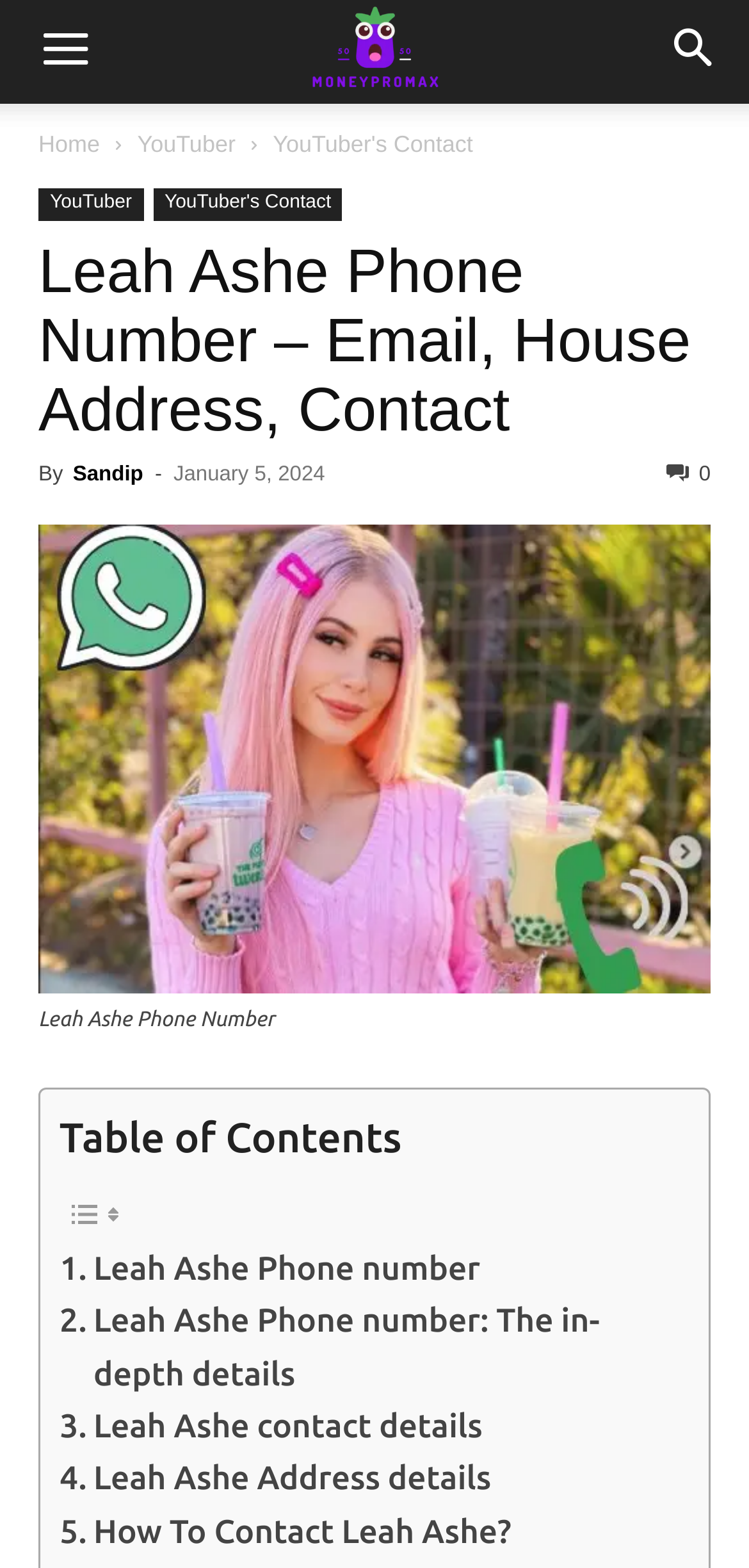Provide a comprehensive caption for the webpage.

This webpage is about Leah Ashe's contact information, including her phone number, email, house address, and WhatsApp details. At the top right corner, there is a search link and a menu button. Below them, there are three links: "Home", "YouTuber", and "YouTuber's Contact". The "YouTuber's Contact" link has a dropdown menu with two more links: "YouTuber" and "YouTuber's Contact".

The main content of the webpage is a header section with the title "Leah Ashe Phone Number – Email, House Address, Contact" and a subtitle "By Sandip" with a date "January 5, 2024". Below the title, there is a figure with an image of Leah Ashe Phone Number and a figcaption. 

Under the figure, there is a "Table of Contents" section with five links: "Leah Ashe Phone number", "Leah Ashe Phone number: The in-depth details", "Leah Ashe contact details", "Leah Ashe Address details", and "How To Contact Leah Ashe?". These links are arranged vertically, one below the other. There are also two small images on the left side of the "Table of Contents" section.